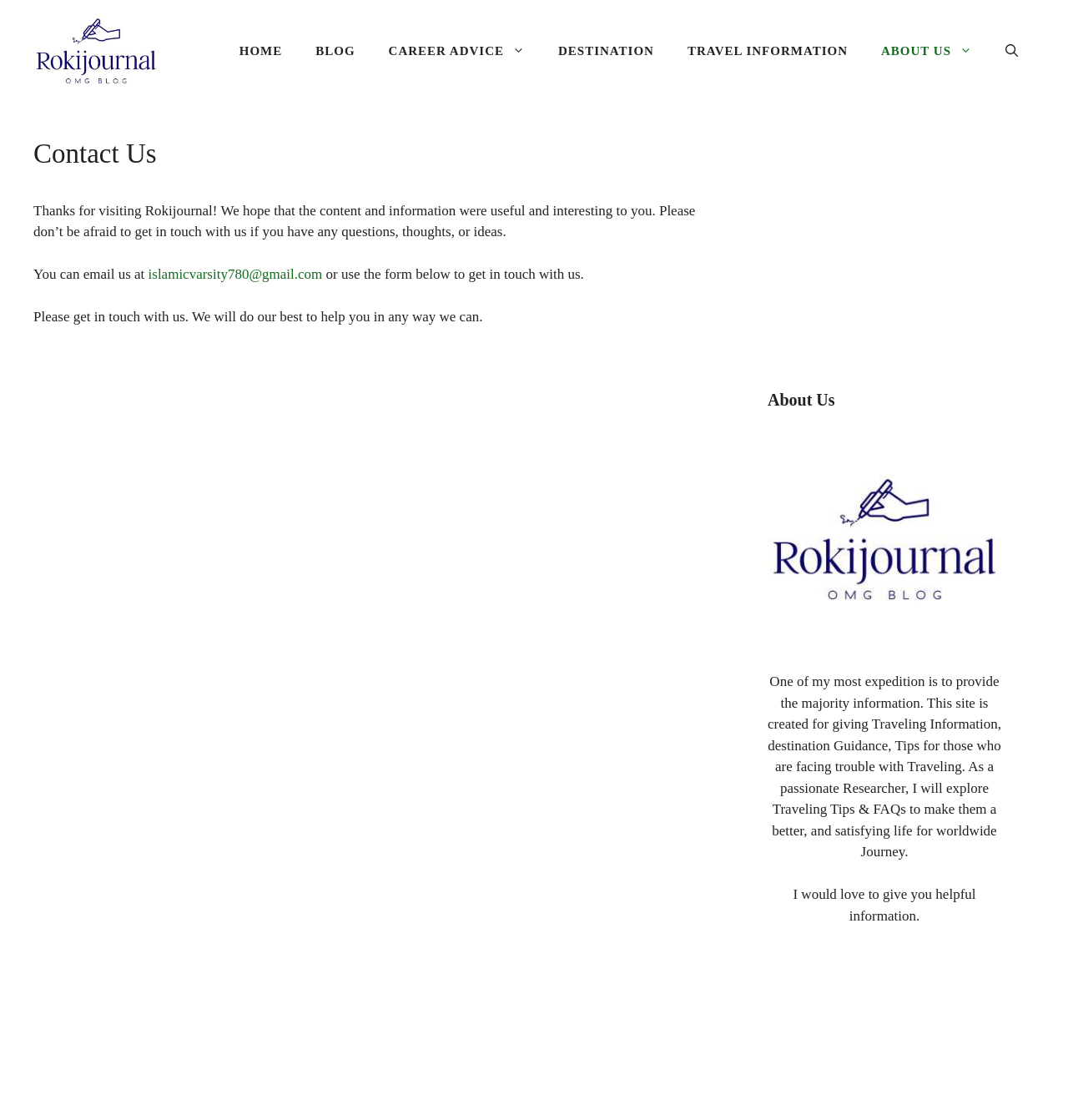Using details from the image, please answer the following question comprehensively:
What is the purpose of Rokijournal?

The purpose of Rokijournal can be inferred from the text in the complementary section, where it says 'This site is created for giving Traveling Information, destination Guidance, Tips for those who are facing trouble with Traveling'.